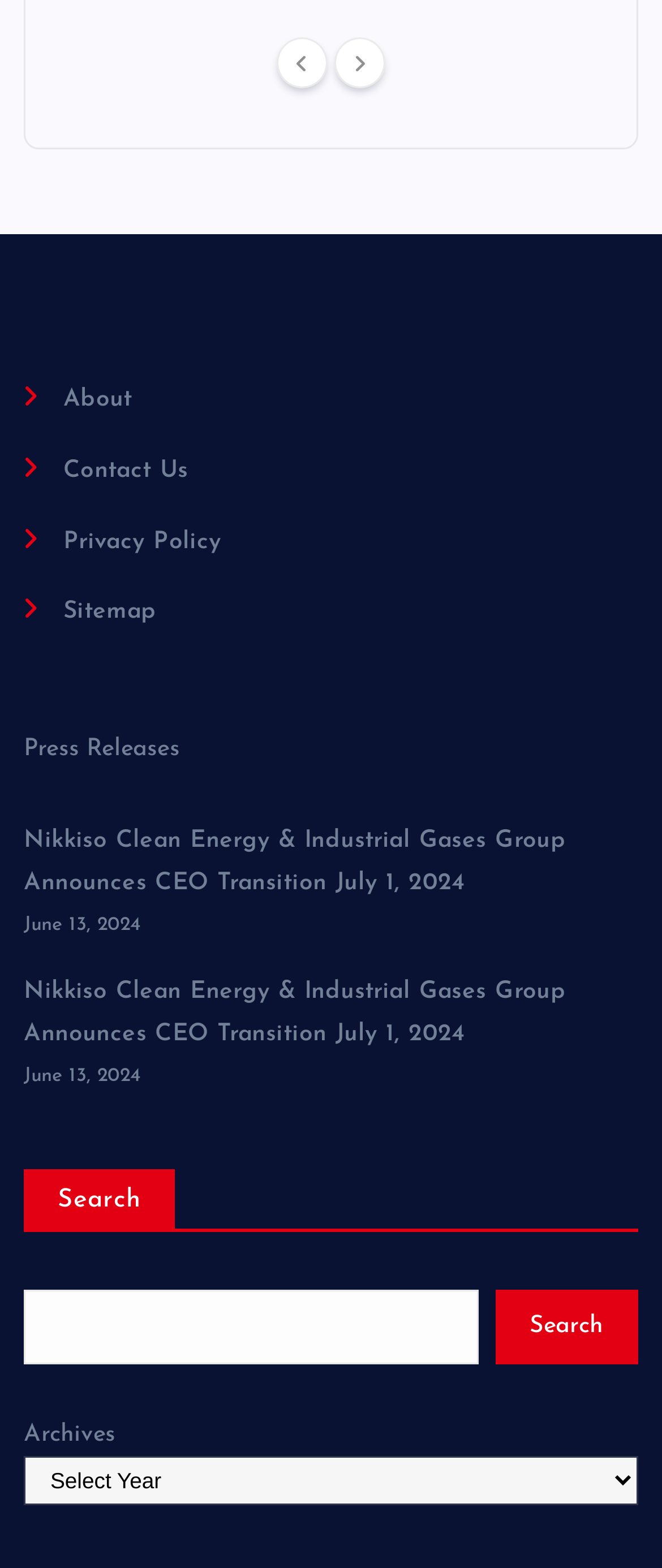What is the function of the search box?
Carefully examine the image and provide a detailed answer to the question.

The search box is likely used to search for specific press releases or news articles on the webpage. The user can enter keywords or phrases, and the search function will return relevant results.